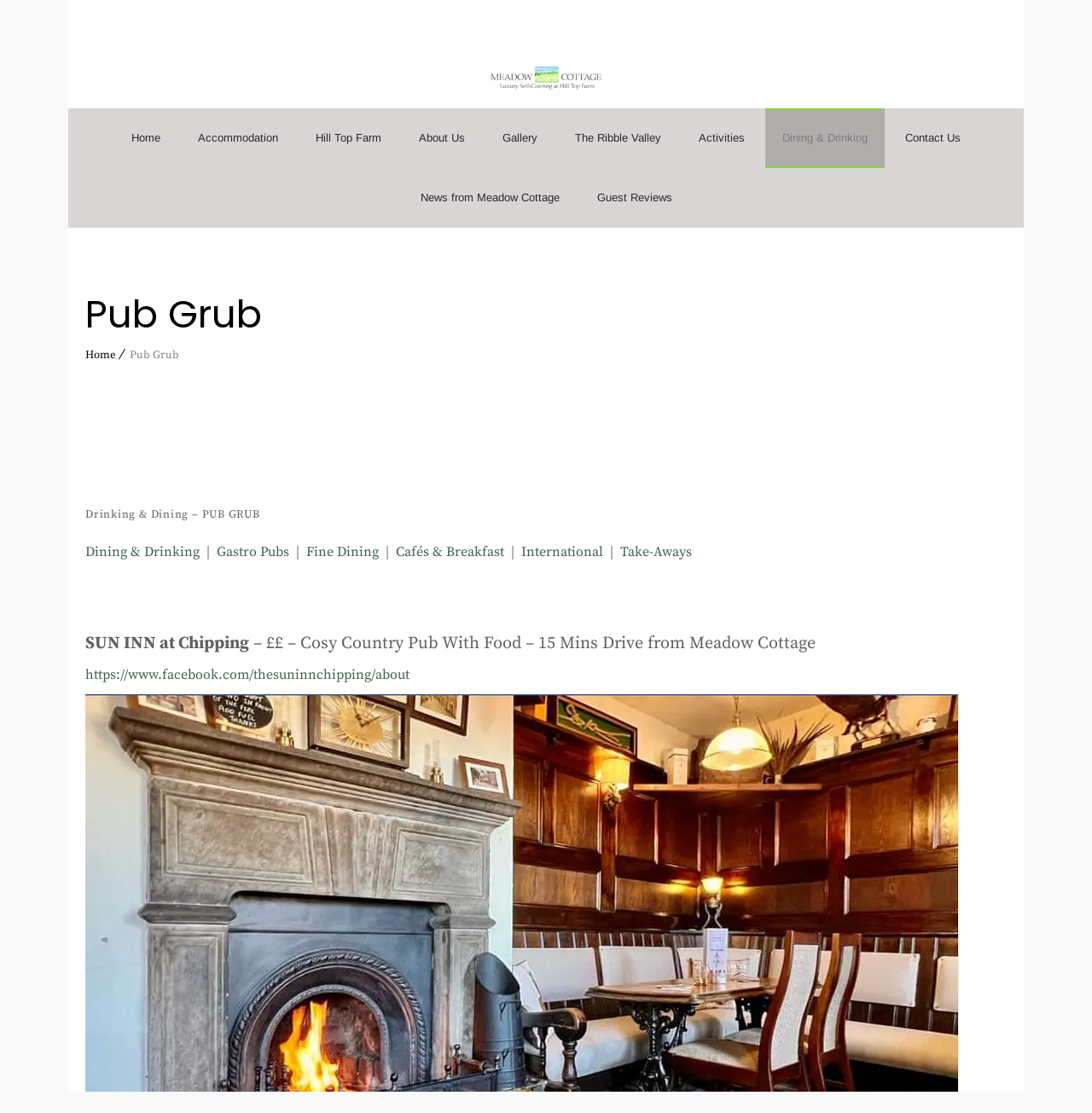What is the purpose of the 'Gallery' link?
Look at the image and respond with a one-word or short phrase answer.

To view photos